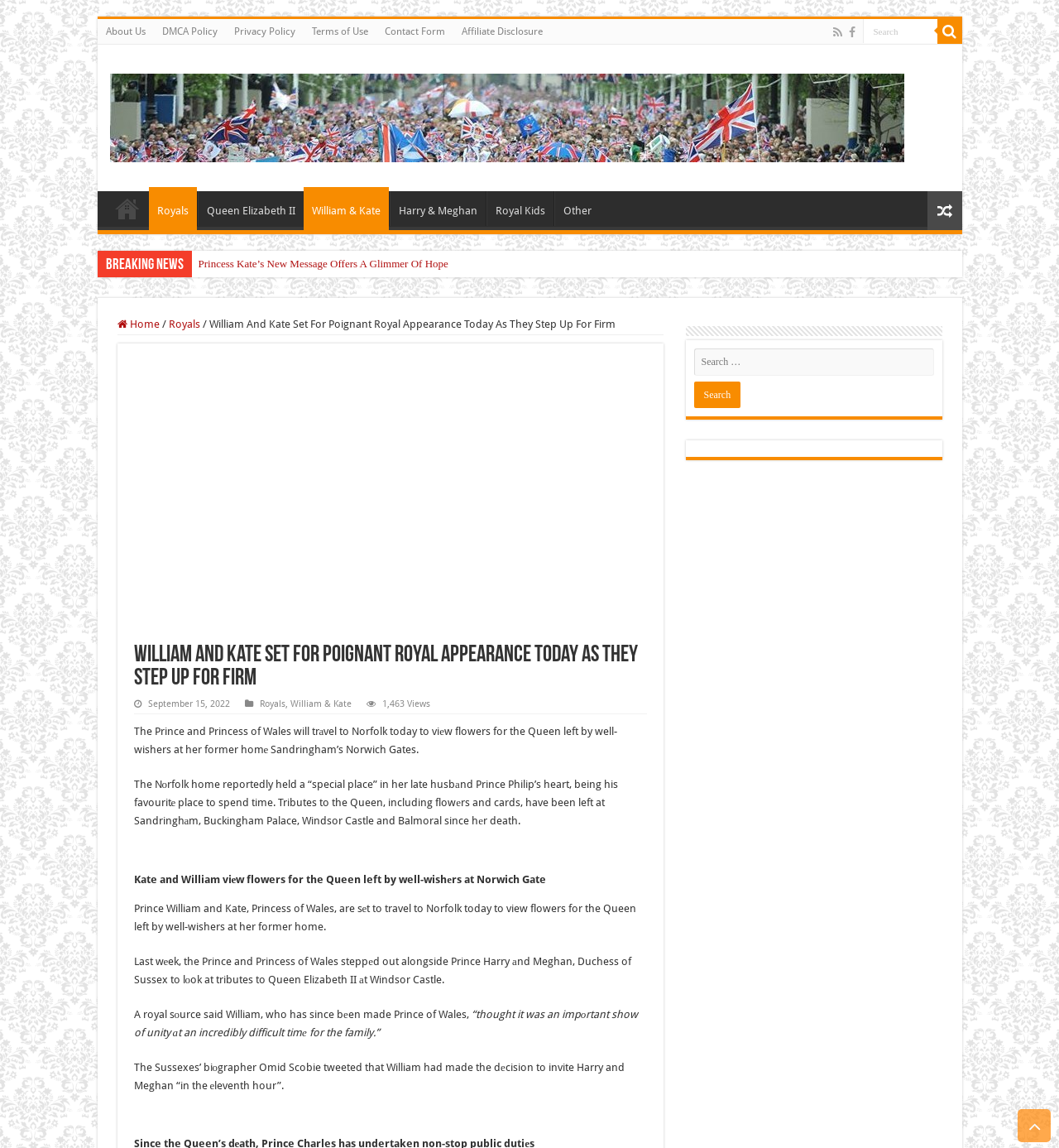What is the name of the biographer who tweeted about William's decision to invite Harry and Meghan?
Please provide a single word or phrase based on the screenshot.

Omid Scobie